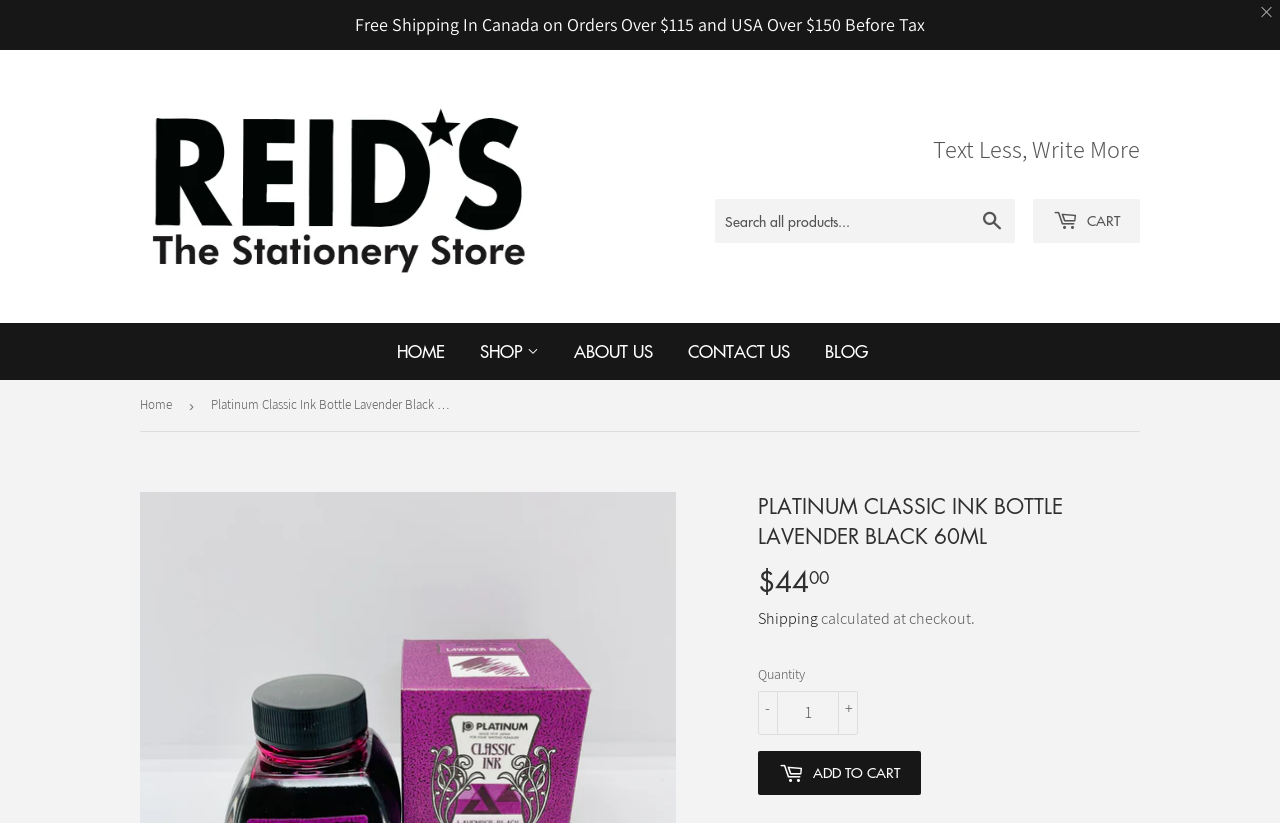Locate the bounding box coordinates of the UI element described by: "Collectibles". The bounding box coordinates should consist of four float numbers between 0 and 1, i.e., [left, top, right, bottom].

[0.364, 0.635, 0.519, 0.692]